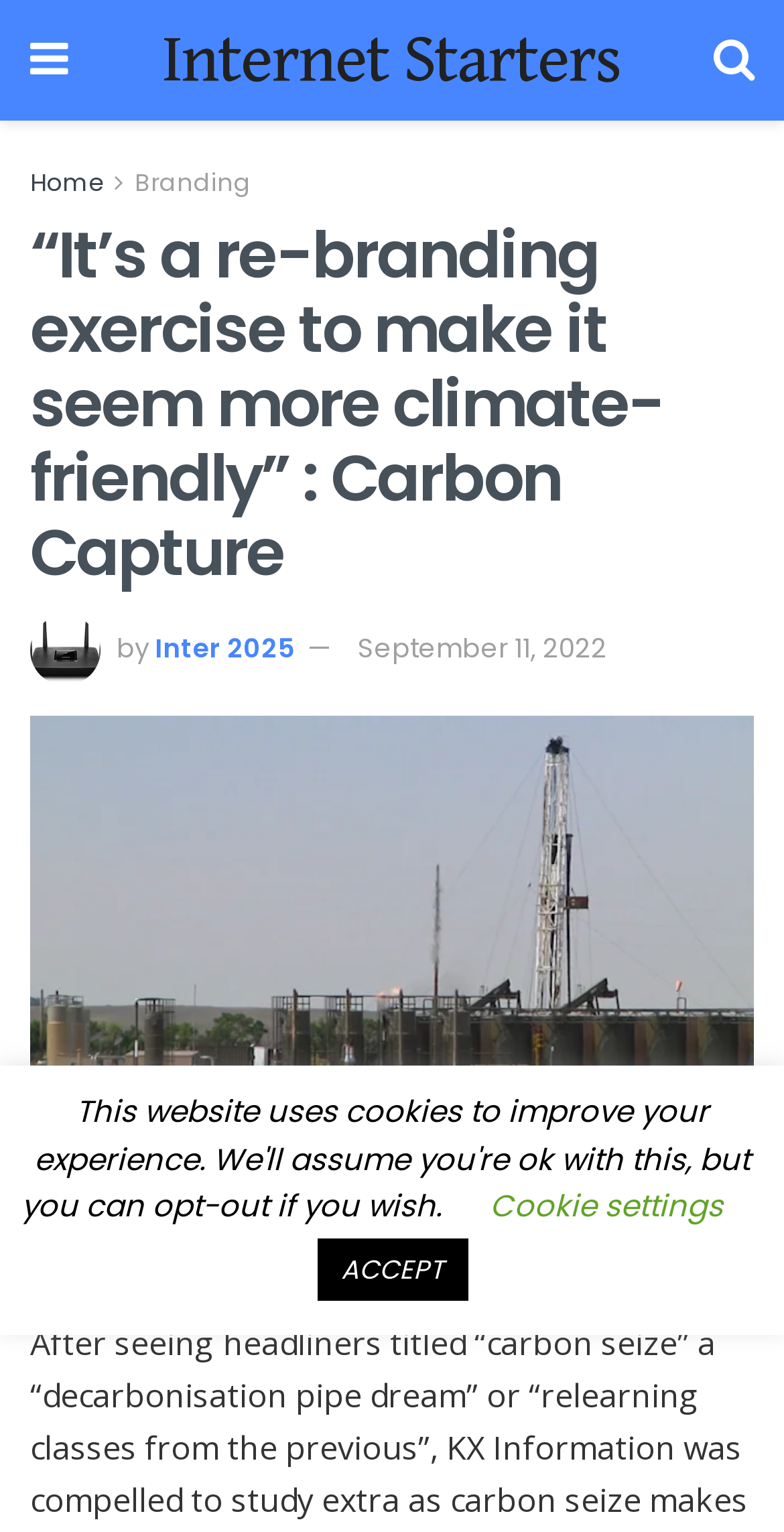Who is the author of the article?
Carefully analyze the image and provide a detailed answer to the question.

I identified the author of the article by looking at the link element with the text 'Inter 2025' below the image, which is likely to be the author's name or profile.